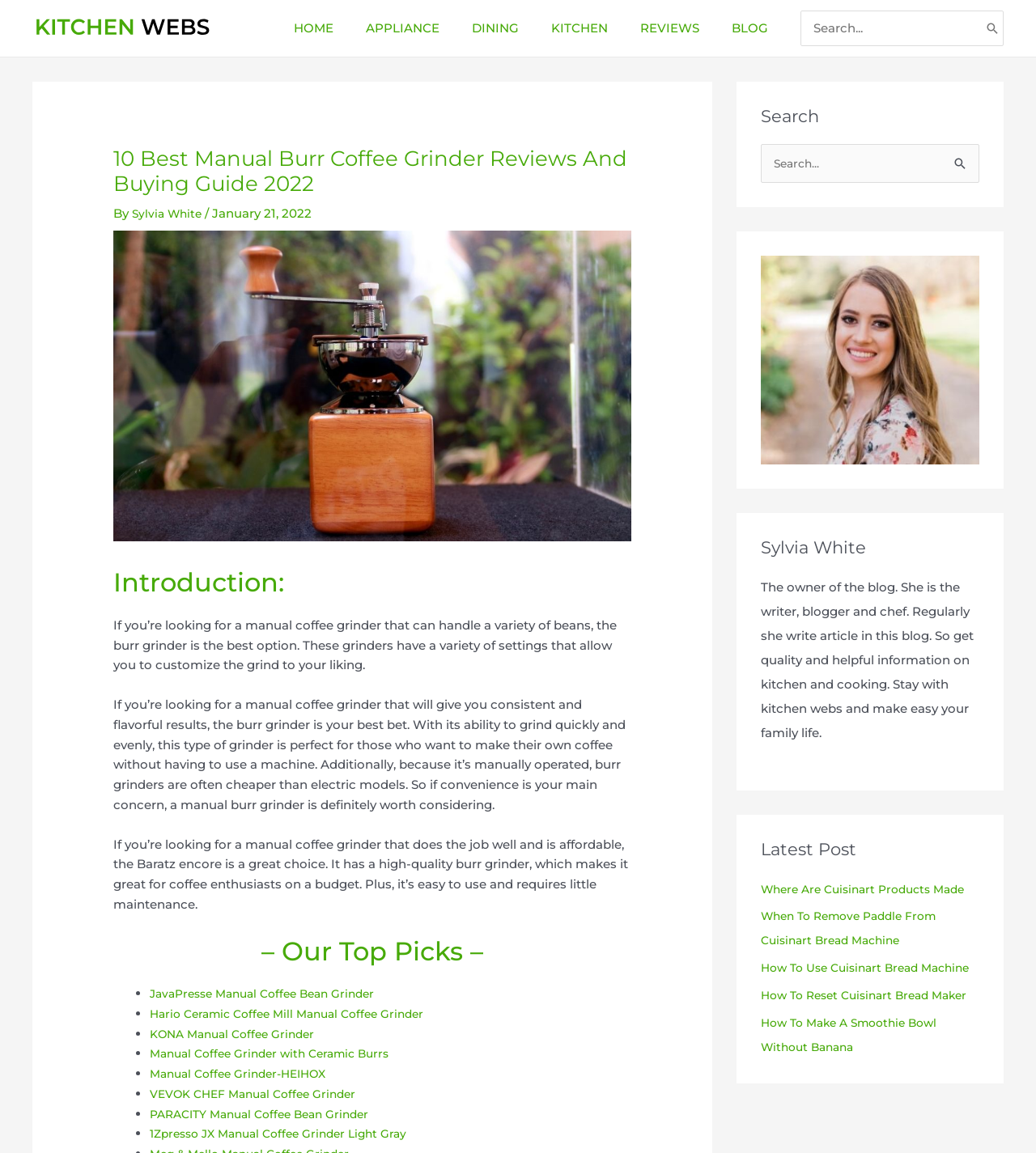Indicate the bounding box coordinates of the element that must be clicked to execute the instruction: "Read the 'Introduction' section". The coordinates should be given as four float numbers between 0 and 1, i.e., [left, top, right, bottom].

[0.109, 0.491, 0.609, 0.52]